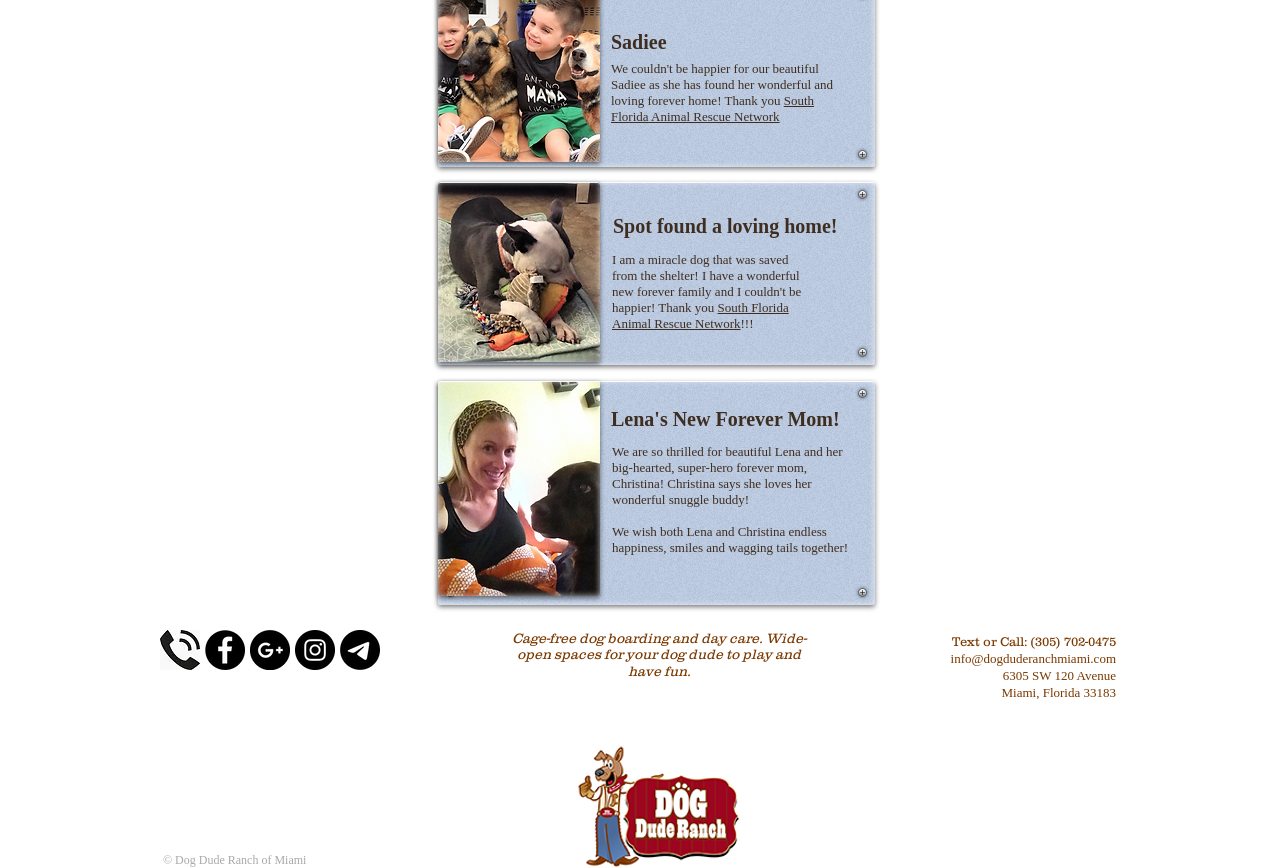Predict the bounding box of the UI element that fits this description: "info@dogduderanchmiami.com".

[0.743, 0.75, 0.872, 0.767]